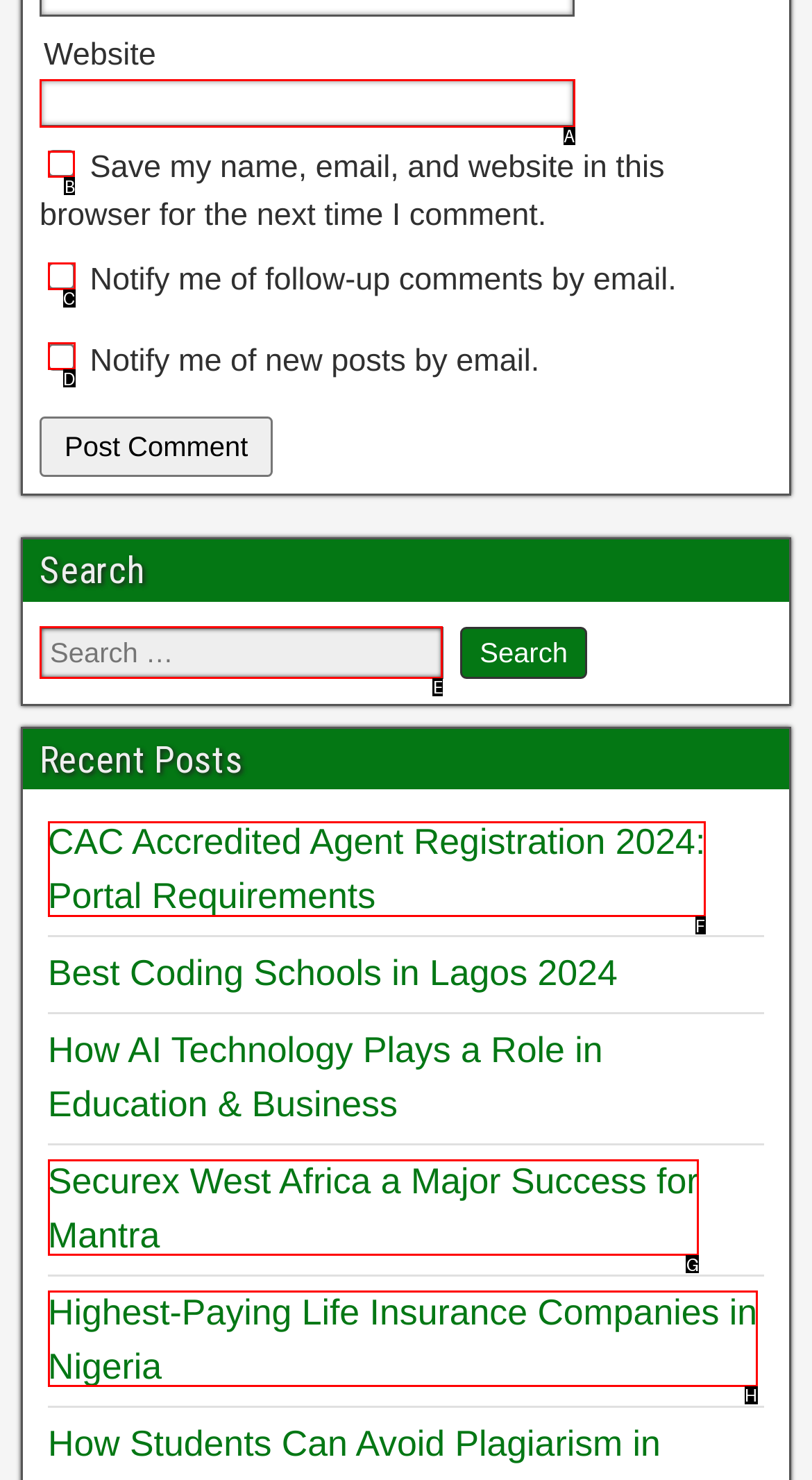Determine which option should be clicked to carry out this task: check save my name and email
State the letter of the correct choice from the provided options.

B